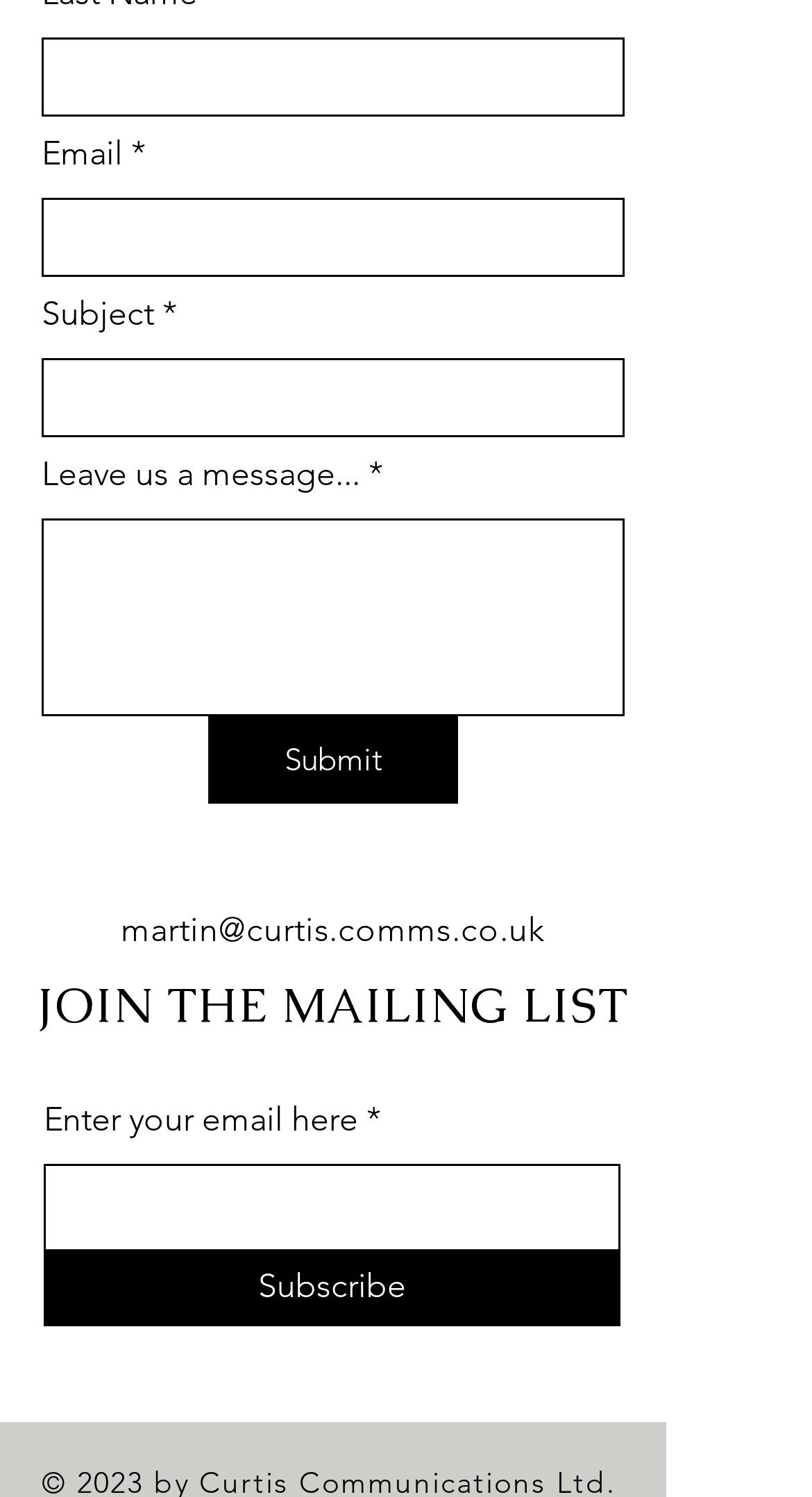Identify the bounding box coordinates of the region I need to click to complete this instruction: "Send a message".

[0.051, 0.346, 0.769, 0.478]